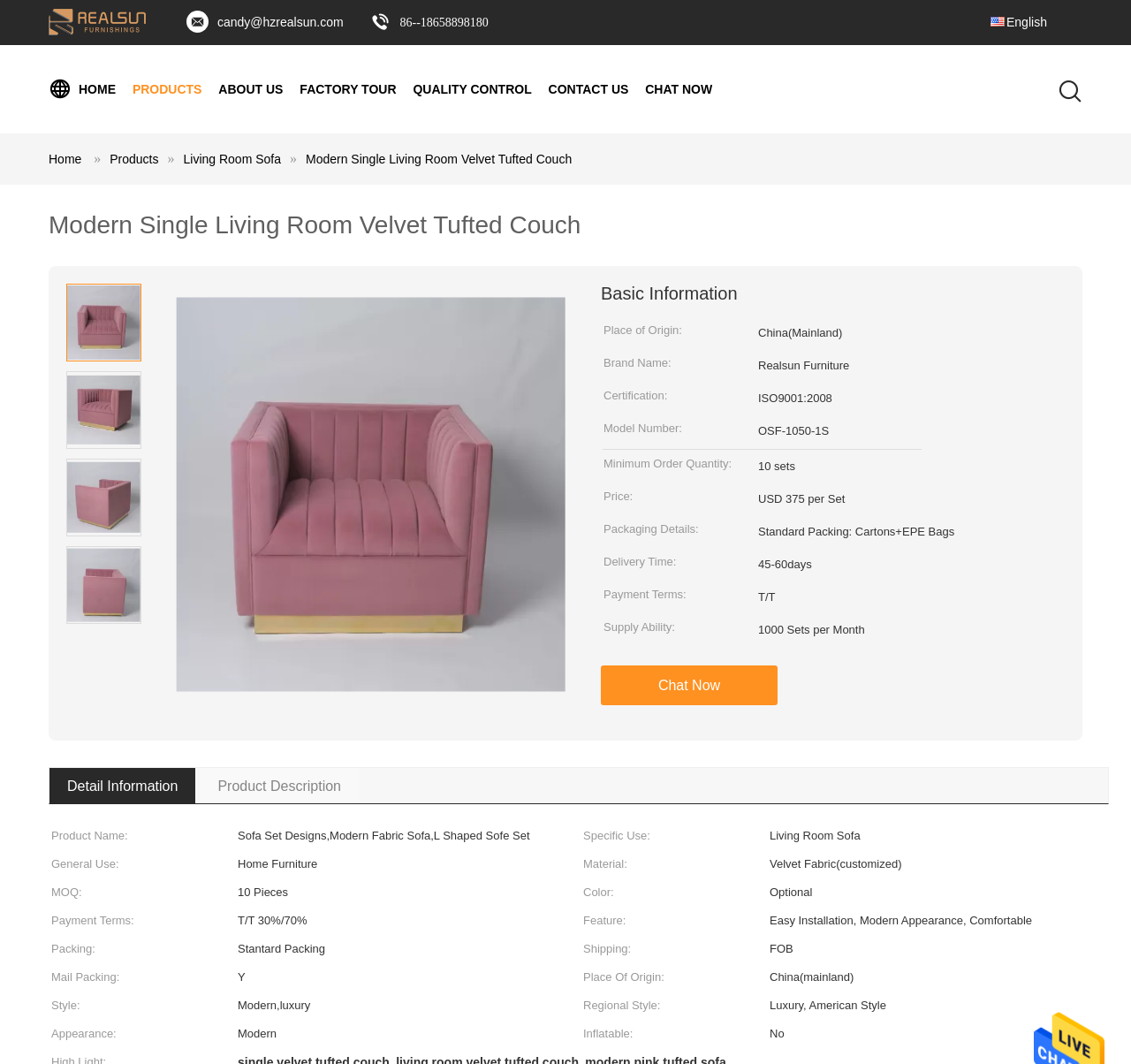Identify and provide the text of the main header on the webpage.

Modern Single Living Room Velvet Tufted Couch